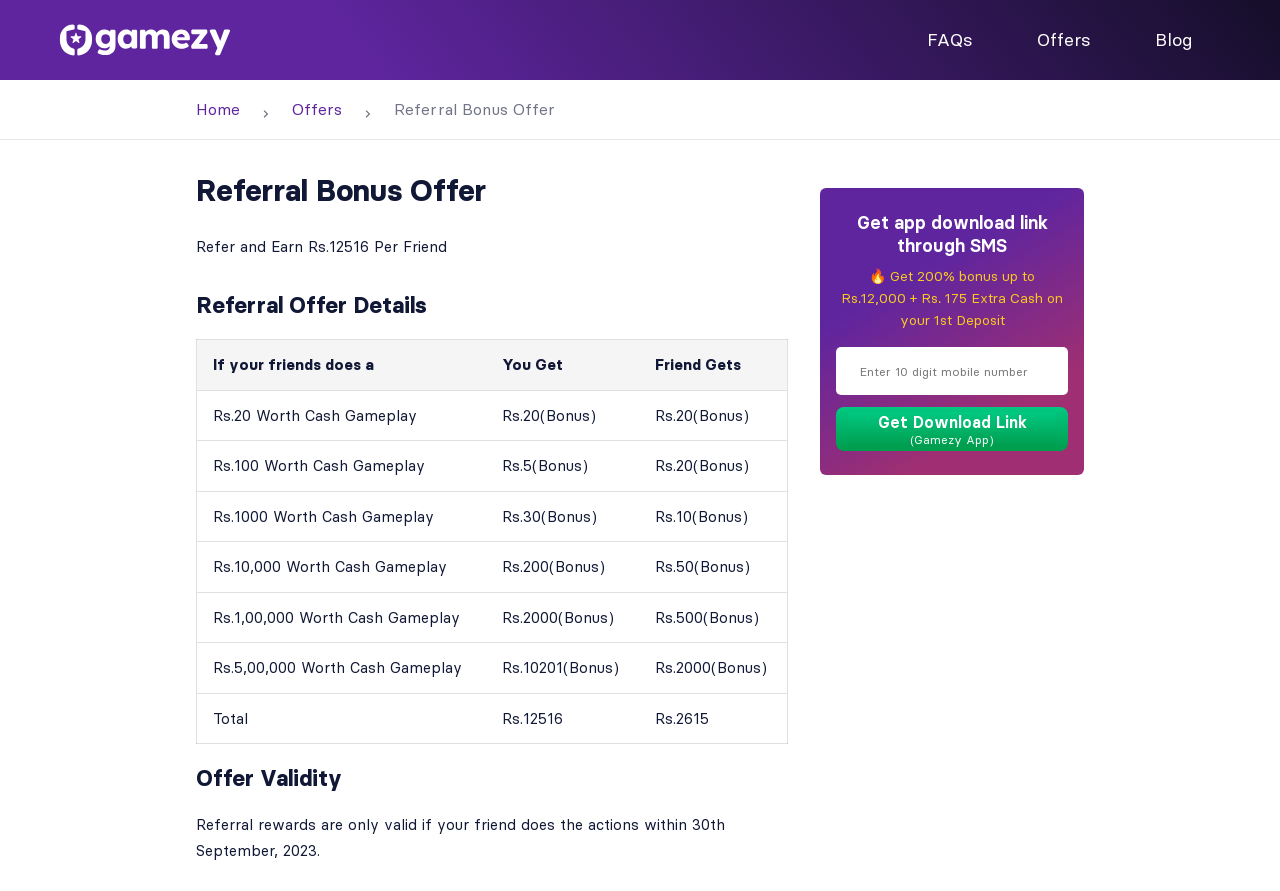Please identify the coordinates of the bounding box that should be clicked to fulfill this instruction: "View the referral bonus offer details".

[0.153, 0.193, 0.616, 0.235]